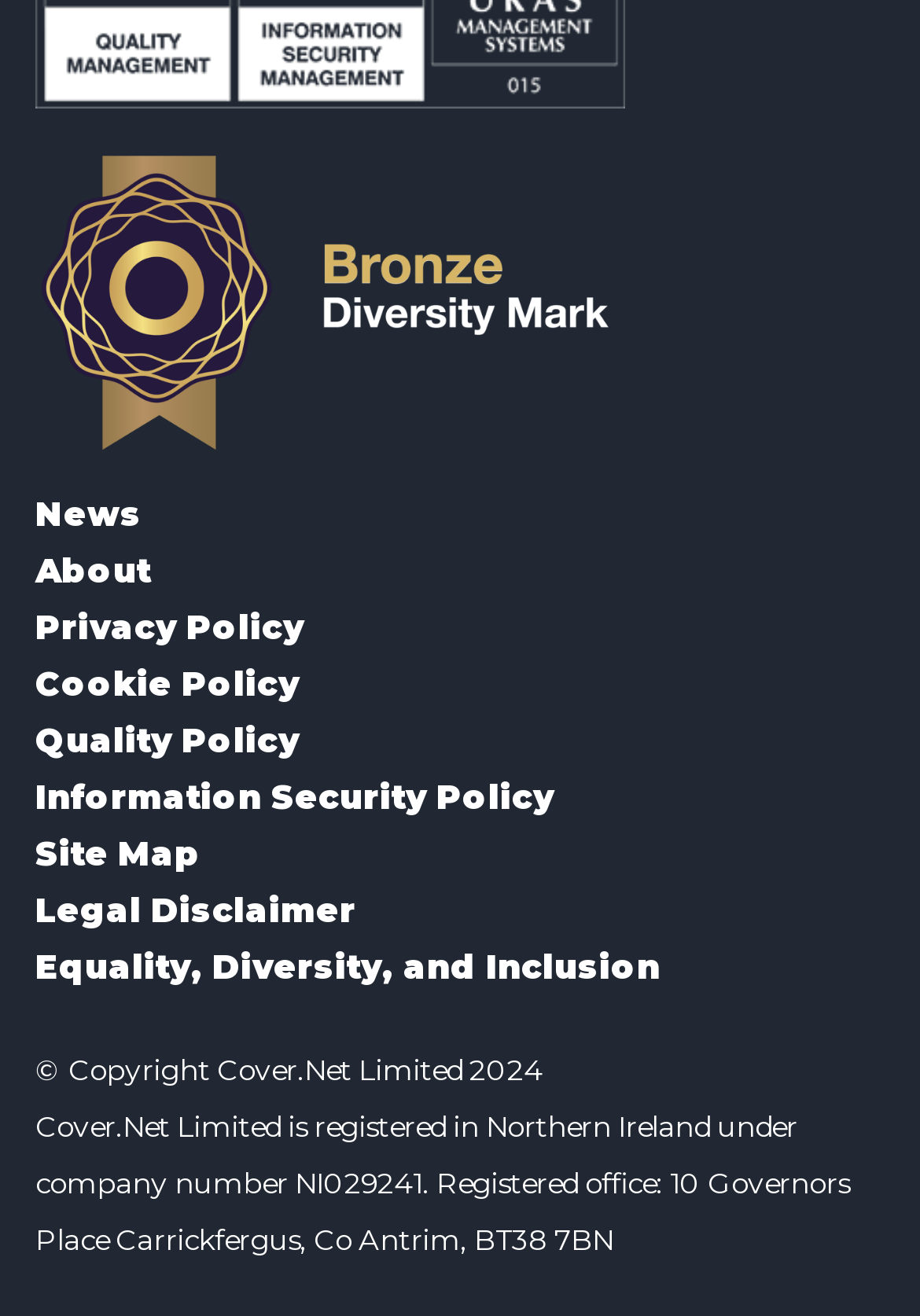Locate the bounding box coordinates of the clickable part needed for the task: "read privacy policy".

[0.038, 0.456, 0.331, 0.499]